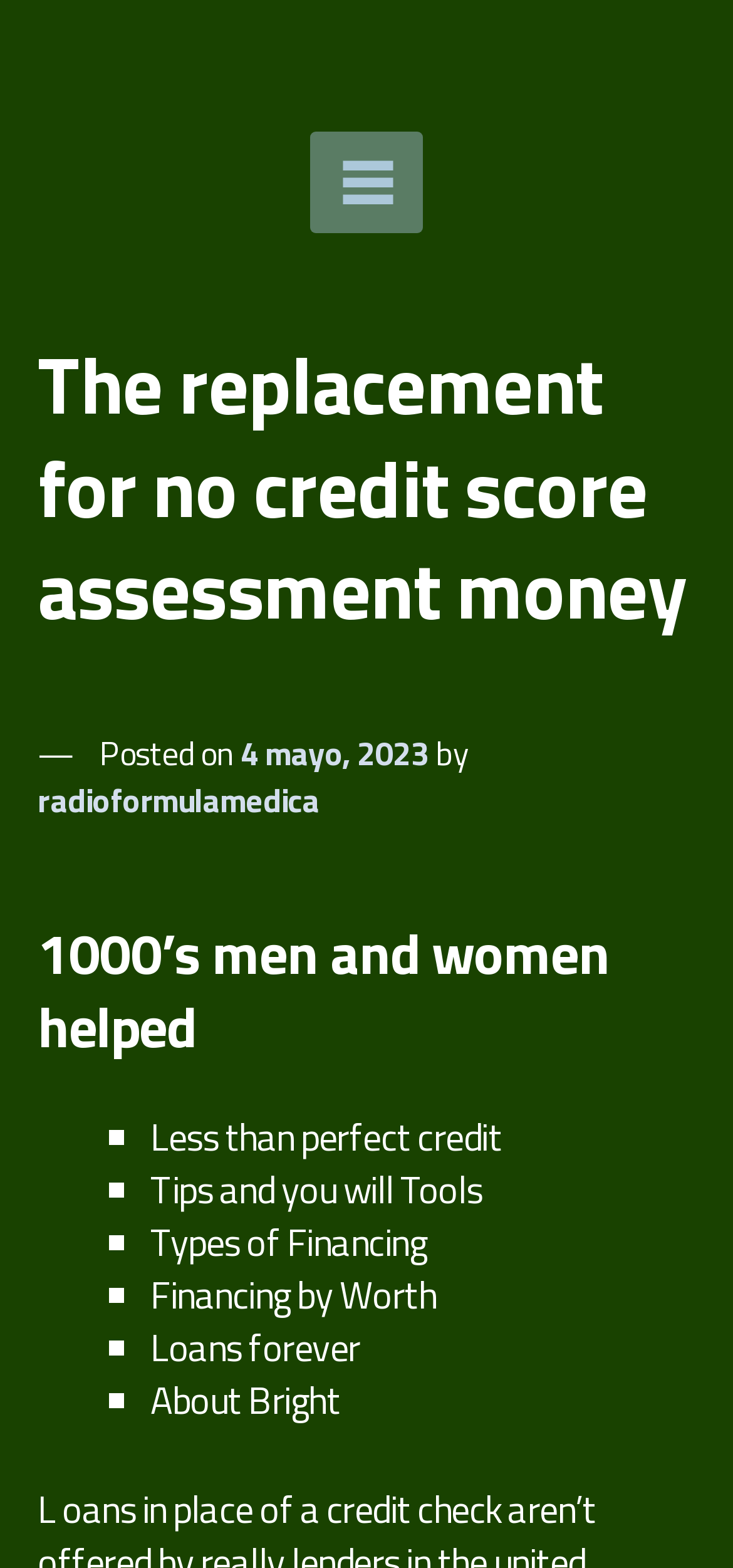Respond to the question below with a single word or phrase:
How many list markers are there?

6